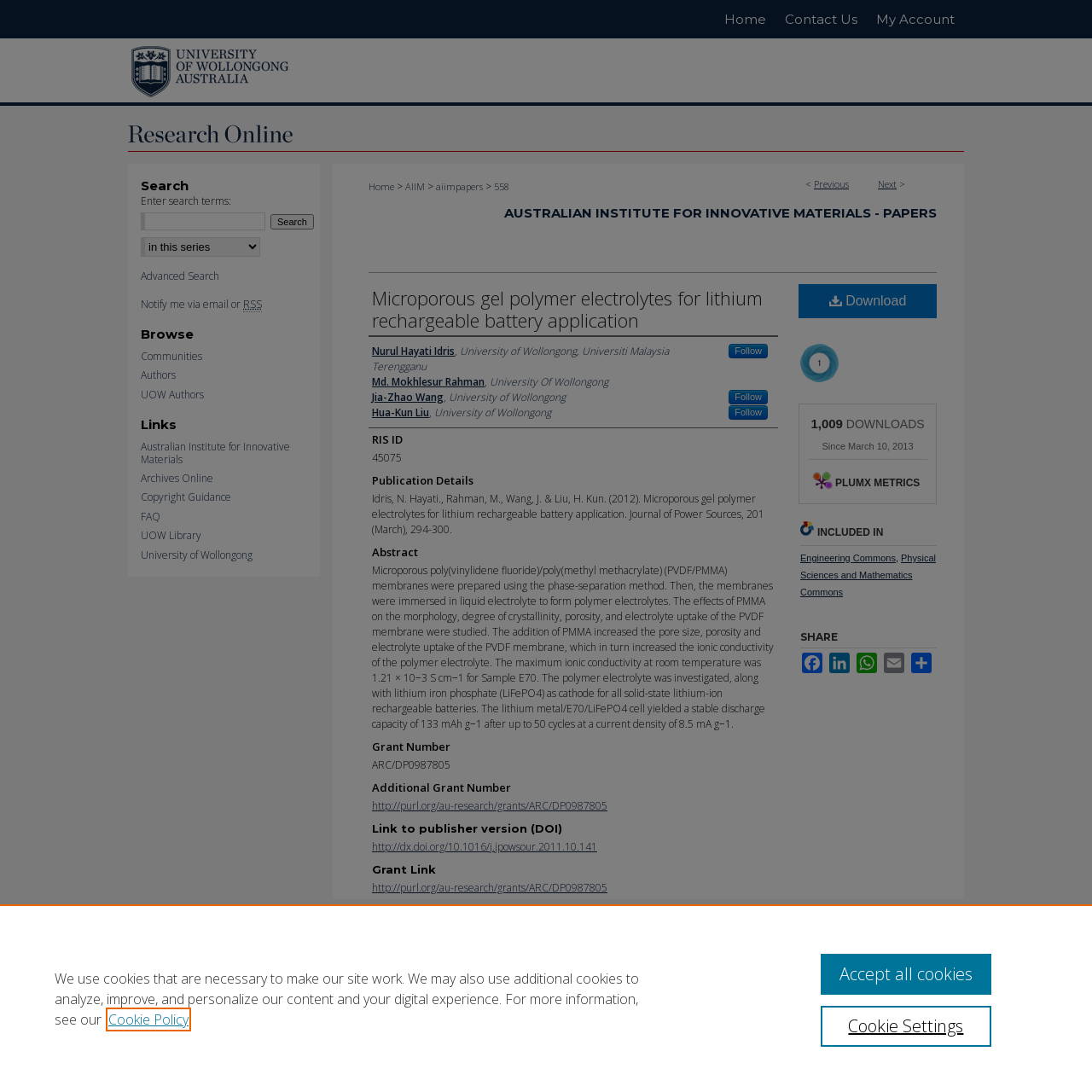Create an in-depth description of the webpage, covering main sections.

This webpage is about a research paper titled "Microporous gel polymer electrolytes for lithium rechargeable battery application" by Nurul Hayati Idris, Md. Mokhlesur Rahman, et al. The page is divided into several sections, with a navigation menu at the top and a search bar on the left side.

At the top, there are links to "Menu", "My Account", "Contact Us", and "Home" on the right side, and a link to "University of Wollongong" with an accompanying image on the left side. Below this, there is a breadcrumb navigation section with links to "Home", "AIIM", "aiimpapers", and "558".

The main content of the page is divided into several sections. The first section displays the title of the paper and the authors' names. Below this, there is a section with links to "Previous" and "Next" pages, as well as a breadcrumb navigation section with links to "Home", "AIIM", "aiimpapers", and "558".

The next section displays the publication details, including the title, authors, journal, and abstract of the paper. The abstract describes the preparation of microporous gel polymer electrolytes using the phase-separation method and their application in lithium rechargeable batteries.

Below this, there are sections for "RIS ID", "Publication Details", "Abstract", "Grant Number", and "Additional Grant Number", each with relevant information about the paper. There is also a section with a link to download the paper and a section displaying the paper's altmetric score and number of downloads.

On the right side of the page, there are links to "INCLUDED IN" sections, including "Engineering Commons" and "Physical Sciences and Mathematics Commons". There is also a "SHARE" section with links to share the paper on various social media platforms.

At the bottom of the page, there are links to the publisher's version of the paper, a grant link, and a search bar with options to search by keyword or context.